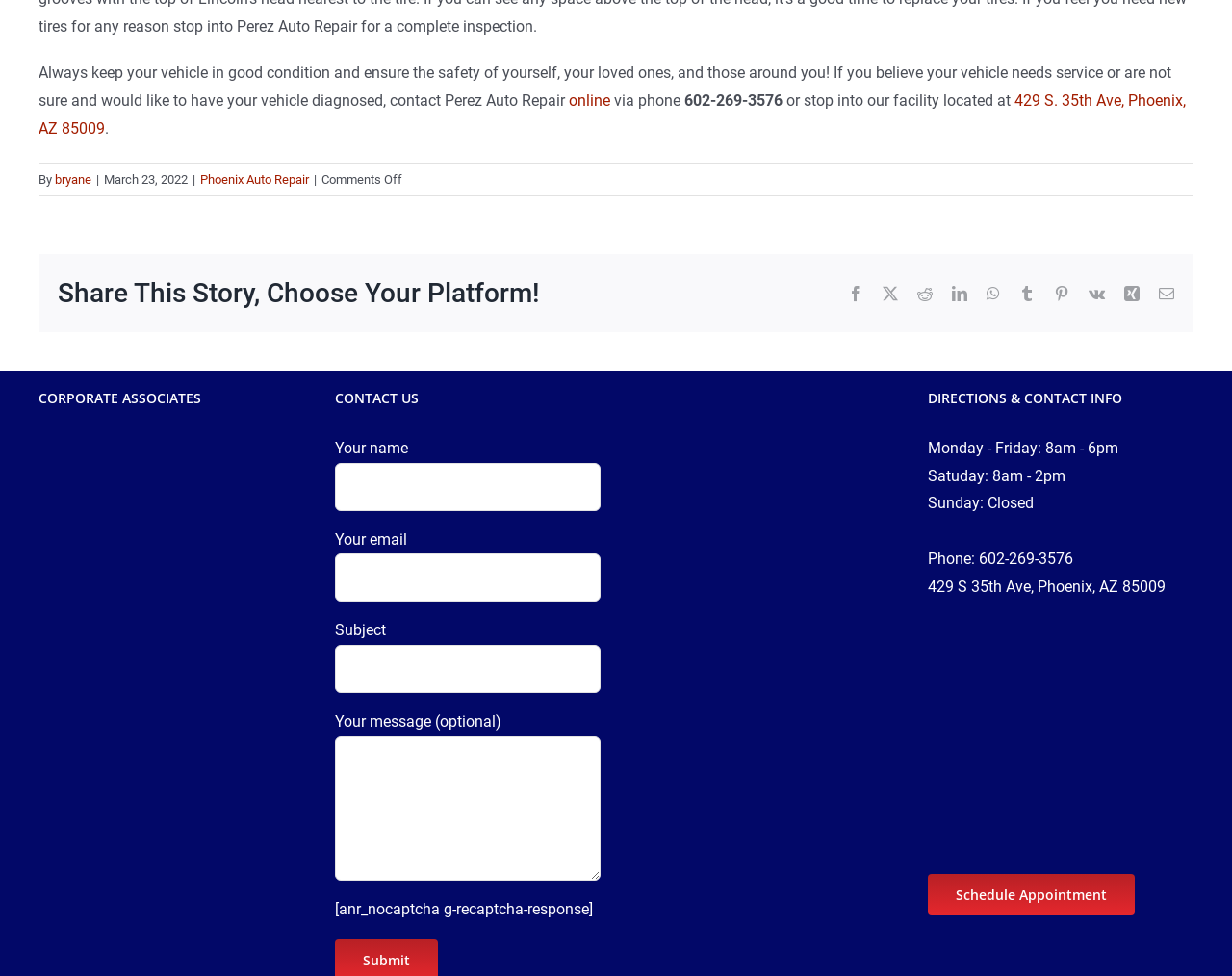Provide the bounding box coordinates of the HTML element described by the text: "DMCA".

None